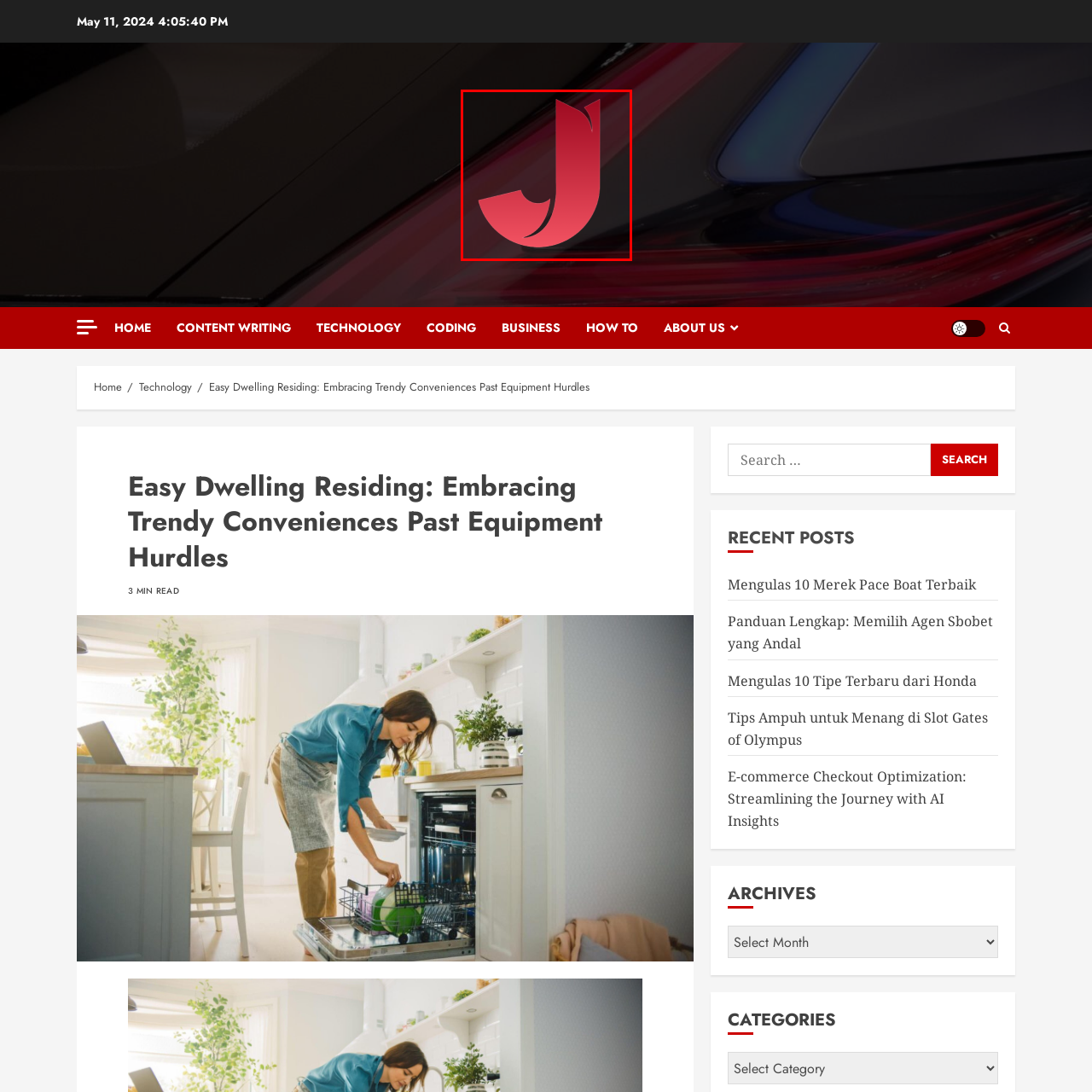Examine the image indicated by the red box and respond with a single word or phrase to the following question:
What is the likely theme of the content on melanierechter.com?

Modern conveniences, technology, or lifestyle